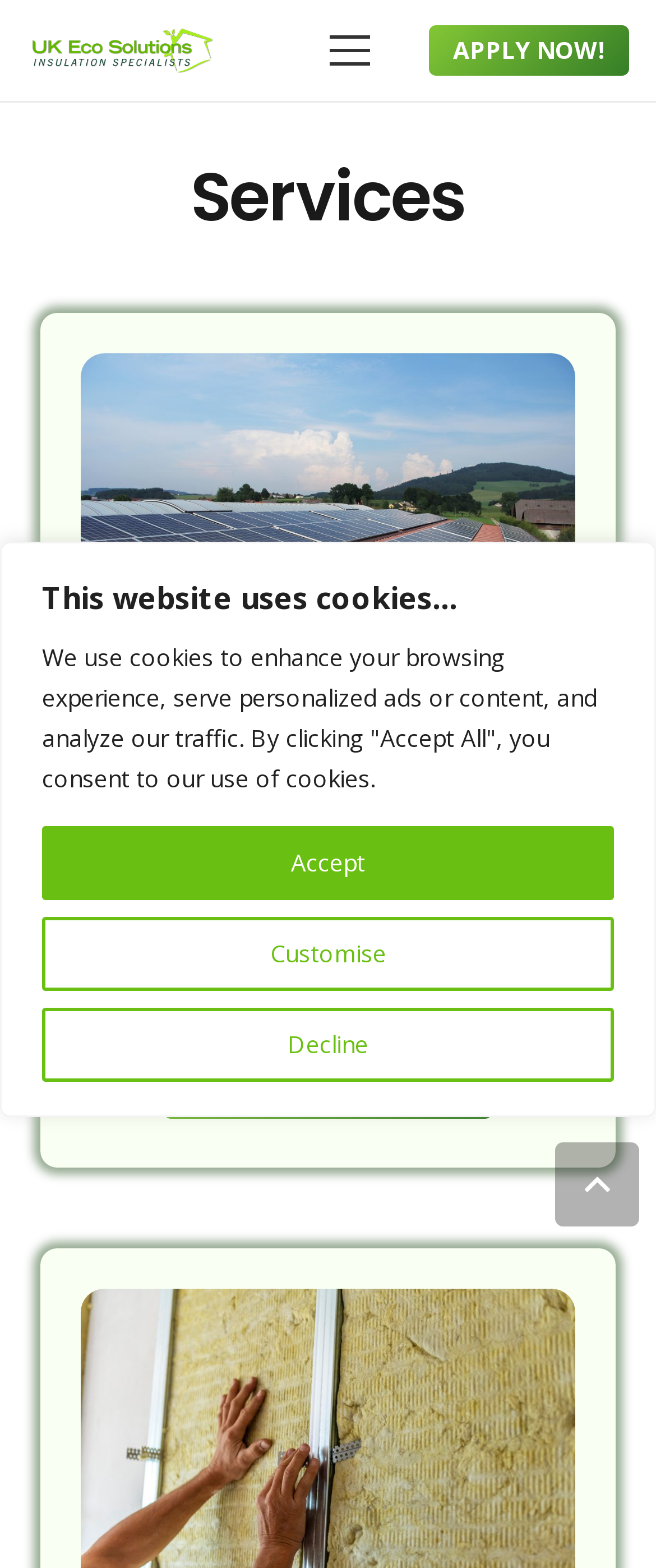Predict the bounding box coordinates of the area that should be clicked to accomplish the following instruction: "Click the 'APPLY NOW!' button". The bounding box coordinates should consist of four float numbers between 0 and 1, i.e., [left, top, right, bottom].

[0.654, 0.016, 0.959, 0.049]